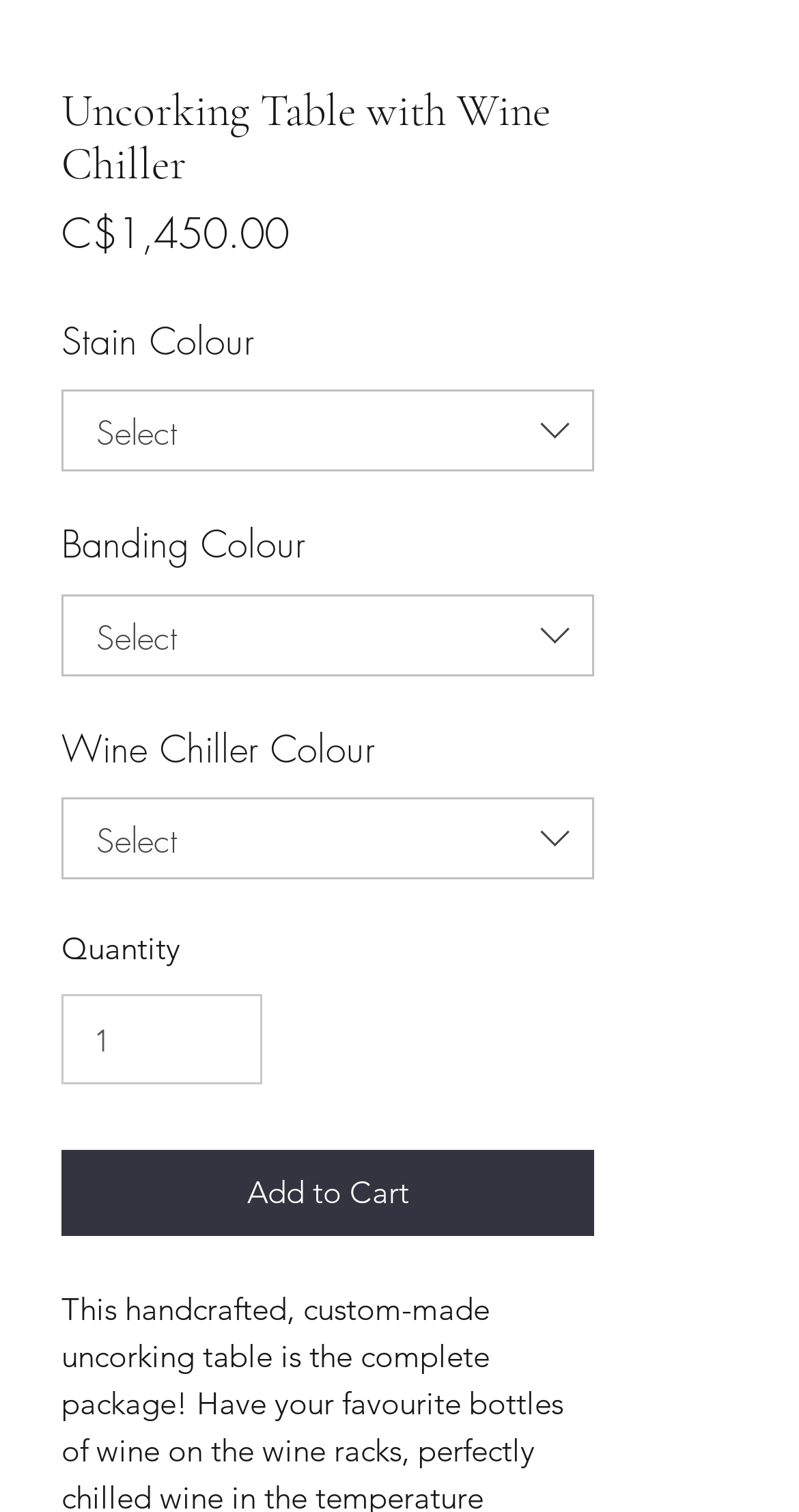Look at the image and answer the question in detail:
How many images are displayed on the webpage?

There are three image elements on the webpage, each located next to a combobox for selecting a colour option (Stain Colour, Banding Colour, and Wine Chiller Colour).